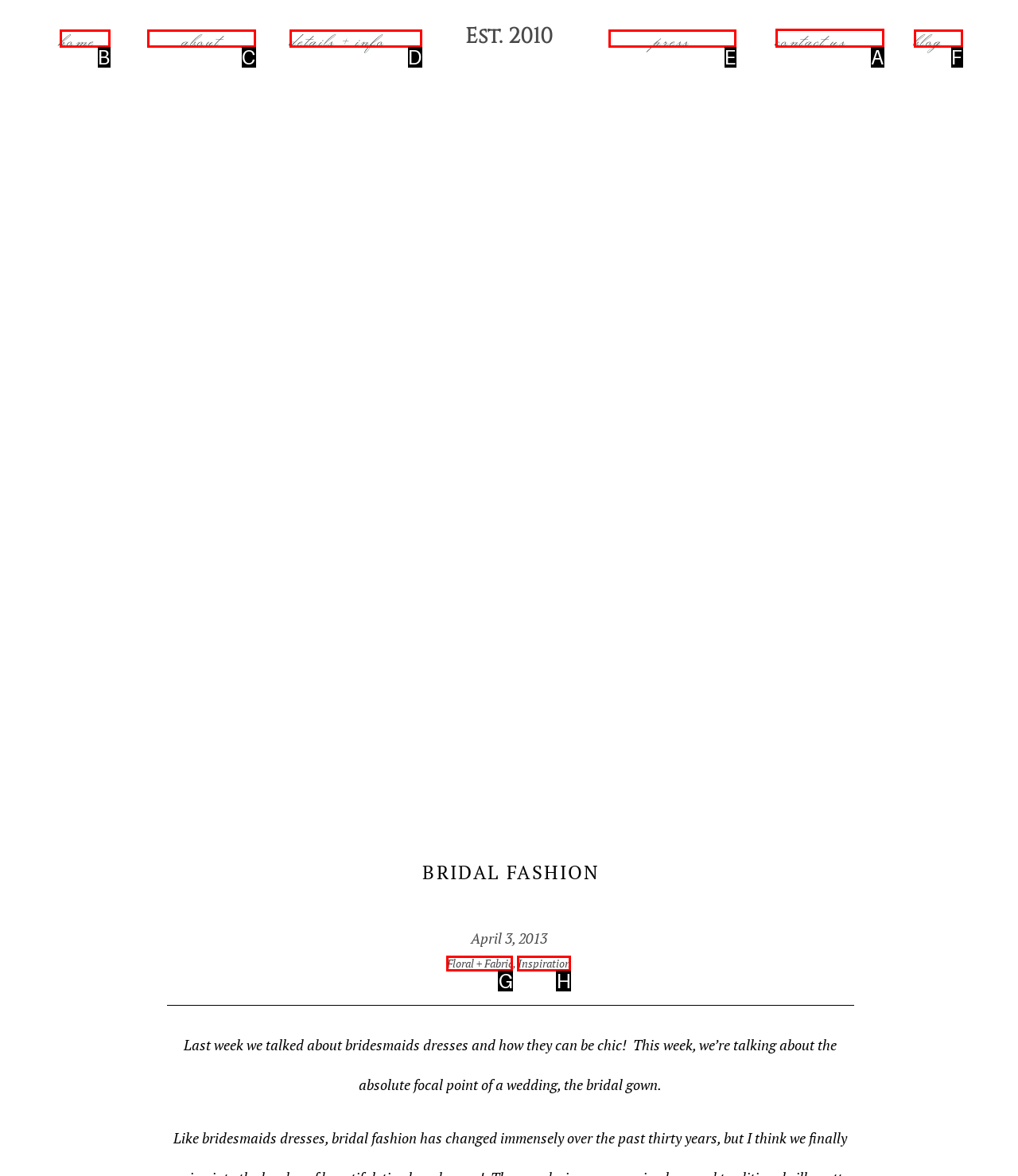Select the letter associated with the UI element you need to click to perform the following action: contact the company
Reply with the correct letter from the options provided.

A